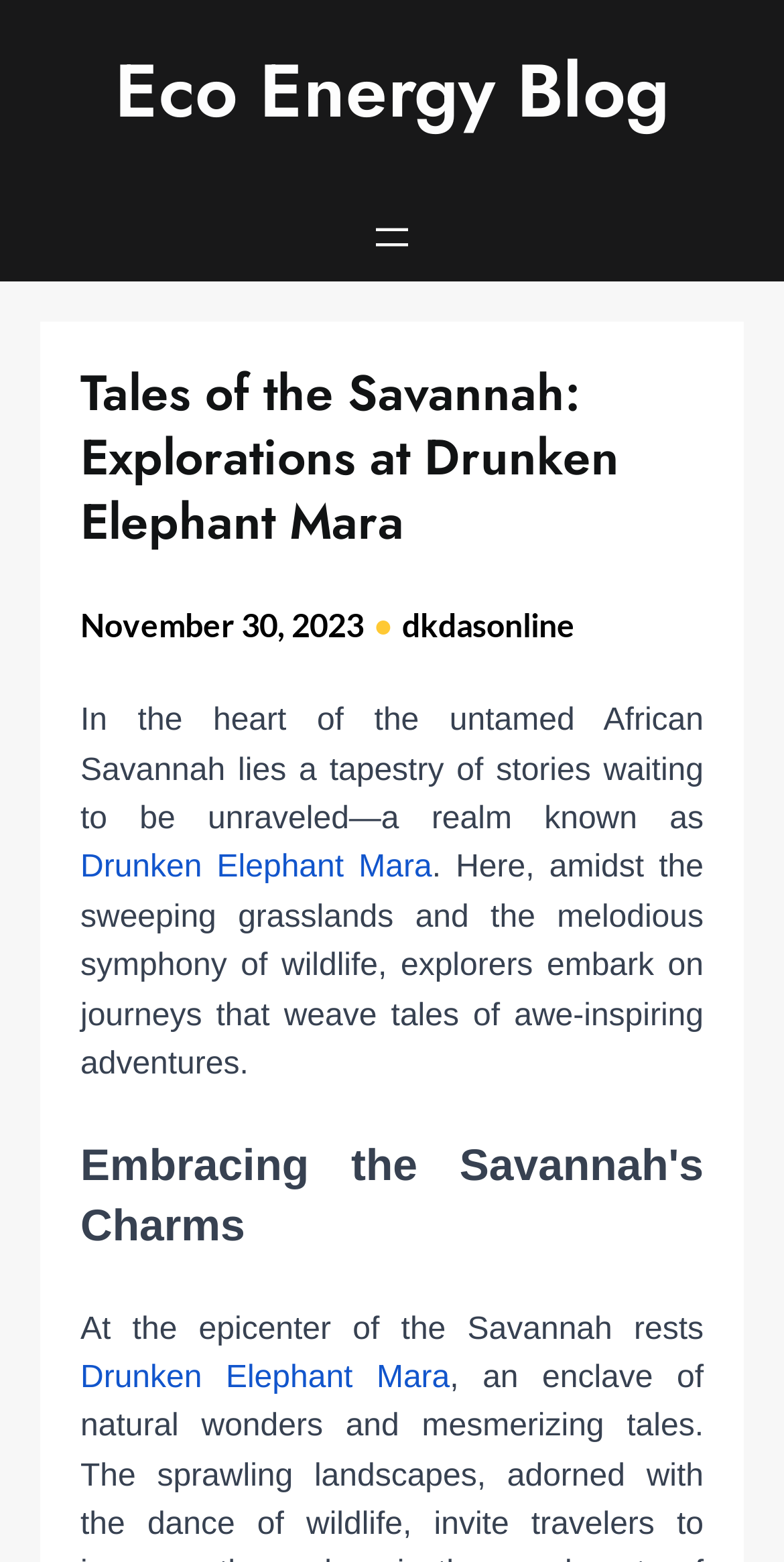Generate a thorough caption that explains the contents of the webpage.

The webpage is about exploring the tales of the Savannah at Drunken Elephant Mara, which is presented as a journey into the heart of storytelling. At the top left of the page, there is a heading "Eco Energy Blog" with a link to it. Next to it, on the right, is a button to open a menu. 

Below the top section, there is a prominent heading "Tales of the Savannah: Explorations at Drunken Elephant Mara" that spans most of the page width. Underneath it, there is a time stamp "November 30, 2023" followed by a separator bullet point and a link to "dkdasonline". 

The main content of the page starts with a paragraph of text that describes the African Savannah as a realm of stories waiting to be unraveled. The text is positioned at the top left of the main content area and spans most of the page width. Within this paragraph, there is a link to "Drunken Elephant Mara". 

The next paragraph continues the description of the Savannah, mentioning the grasslands and wildlife, and how explorers embark on journeys that weave tales of awe-inspiring adventures. This text is positioned below the previous paragraph and also spans most of the page width. 

Further down, there is a heading "Embracing the Savannah's Charms" that is positioned at the top of the next section. Below it, there is a paragraph of text that describes Drunken Elephant Mara as the epicenter of the Savannah, with a link to it.